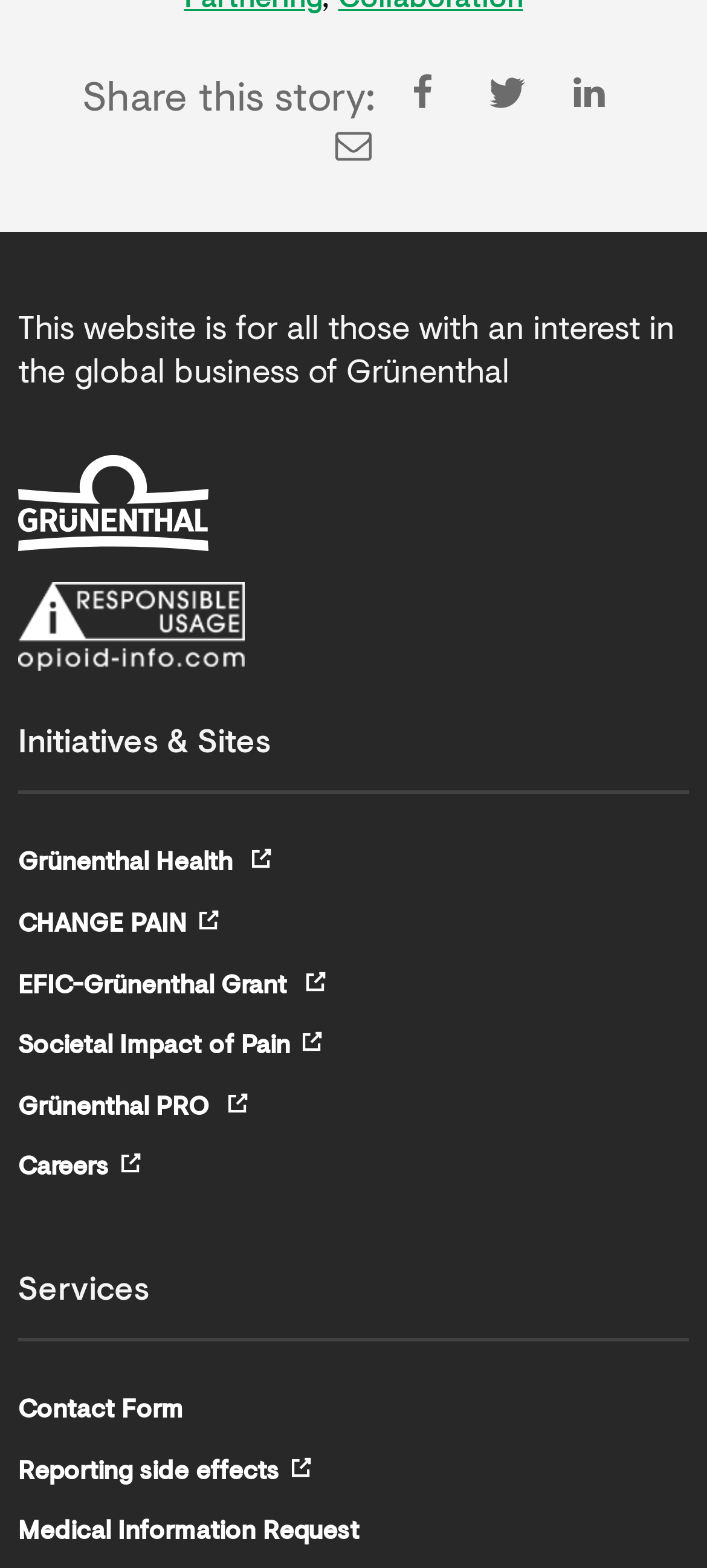Determine the bounding box coordinates for the clickable element to execute this instruction: "Visit Grünenthal Group website". Provide the coordinates as four float numbers between 0 and 1, i.e., [left, top, right, bottom].

[0.026, 0.29, 0.295, 0.352]